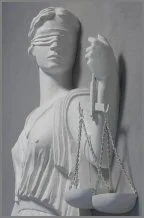Please provide a detailed answer to the question below based on the screenshot: 
What is Lady Justice holding in her right hand?

In the image, Lady Justice is depicted holding a set of balanced scales in her right hand, which represents the weighing of evidence and the pursuit of truth in legal proceedings, emphasizing the importance of fairness and accuracy in the judicial system.